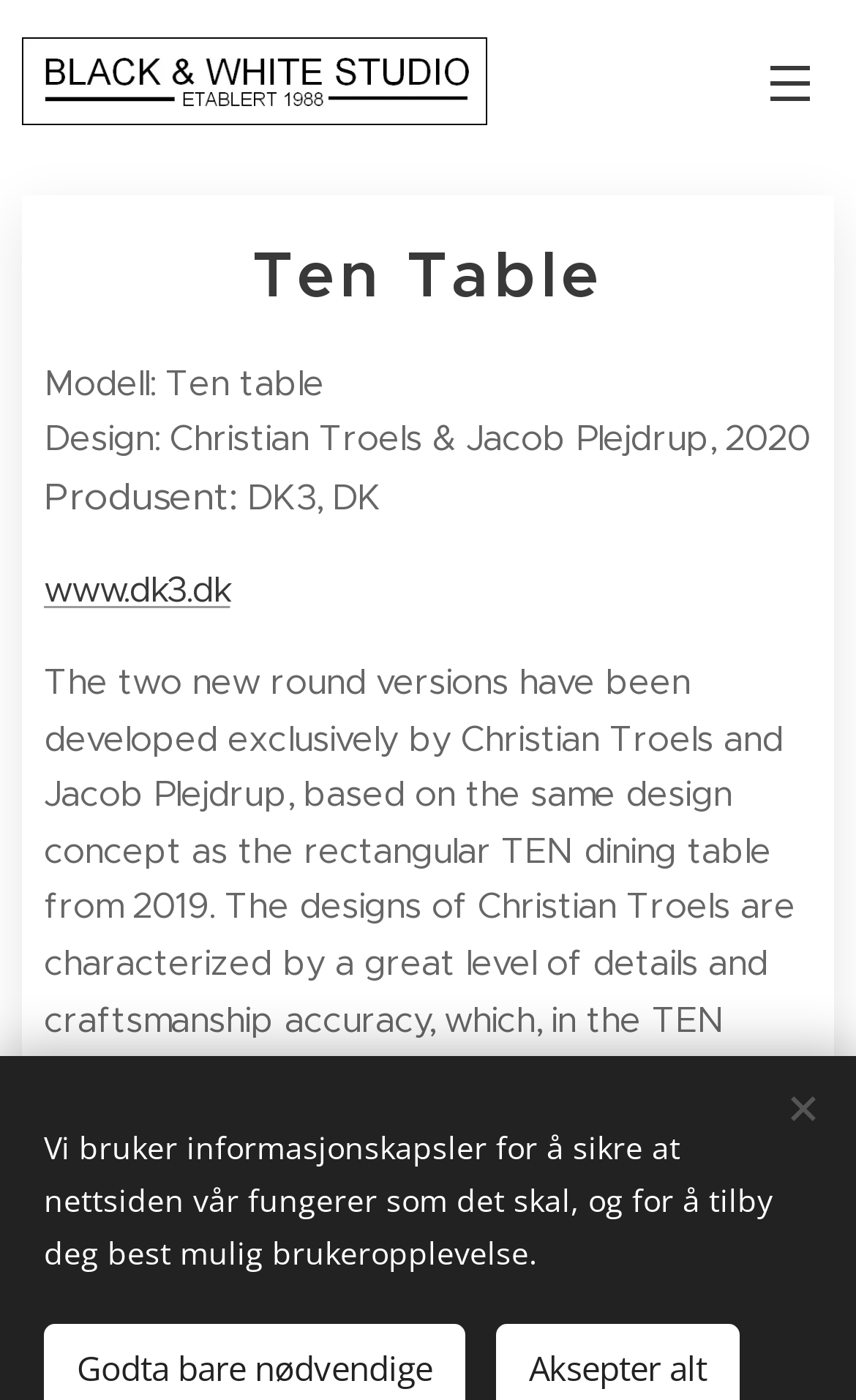Is there a link to the producer's website?
Please provide a single word or phrase answer based on the image.

Yes